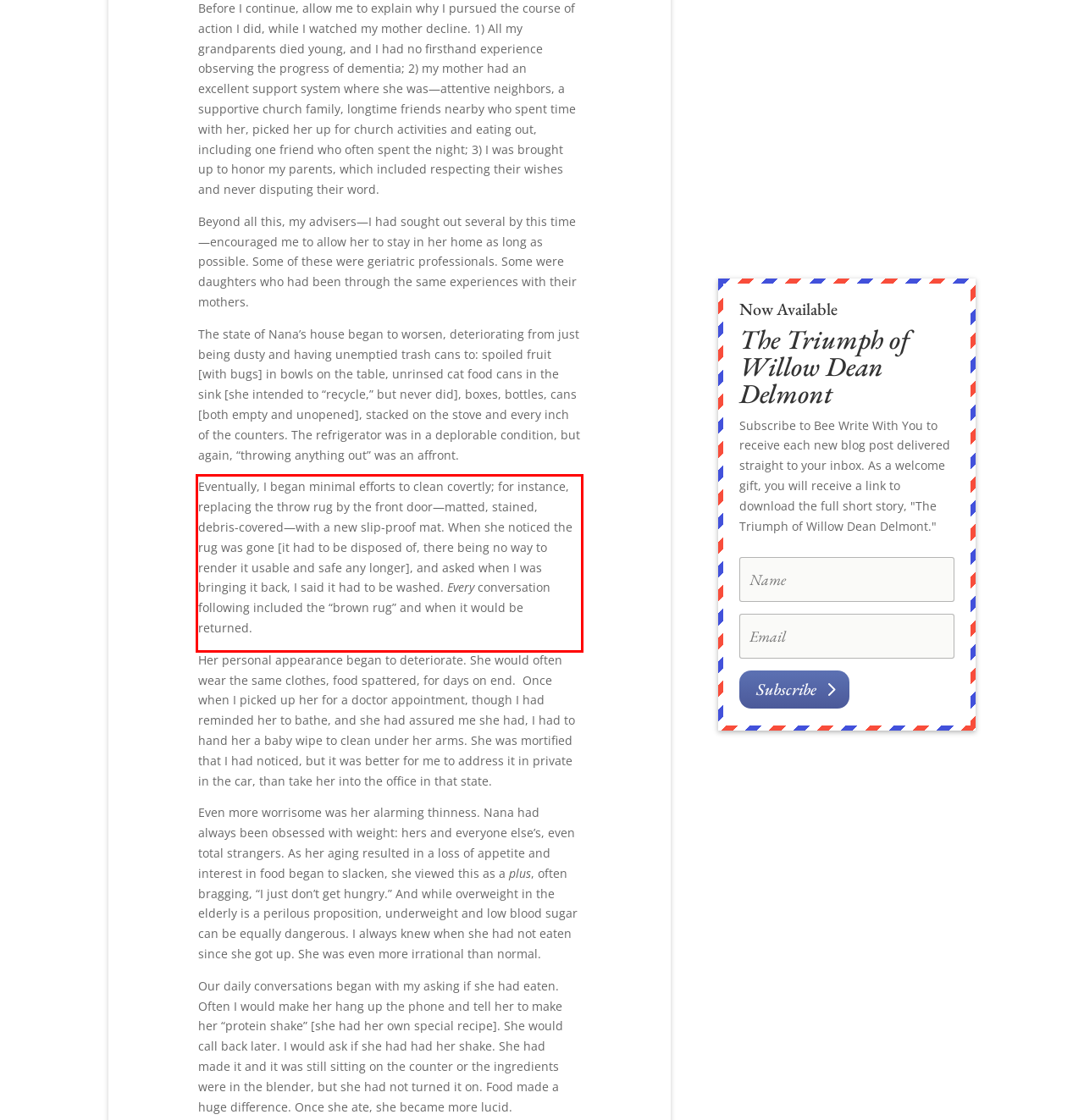Identify the red bounding box in the webpage screenshot and perform OCR to generate the text content enclosed.

Eventually, I began minimal efforts to clean covertly; for instance, replacing the throw rug by the front door—matted, stained, debris-covered—with a new slip-proof mat. When she noticed the rug was gone [it had to be disposed of, there being no way to render it usable and safe any longer], and asked when I was bringing it back, I said it had to be washed. Every conversation following included the “brown rug” and when it would be returned.